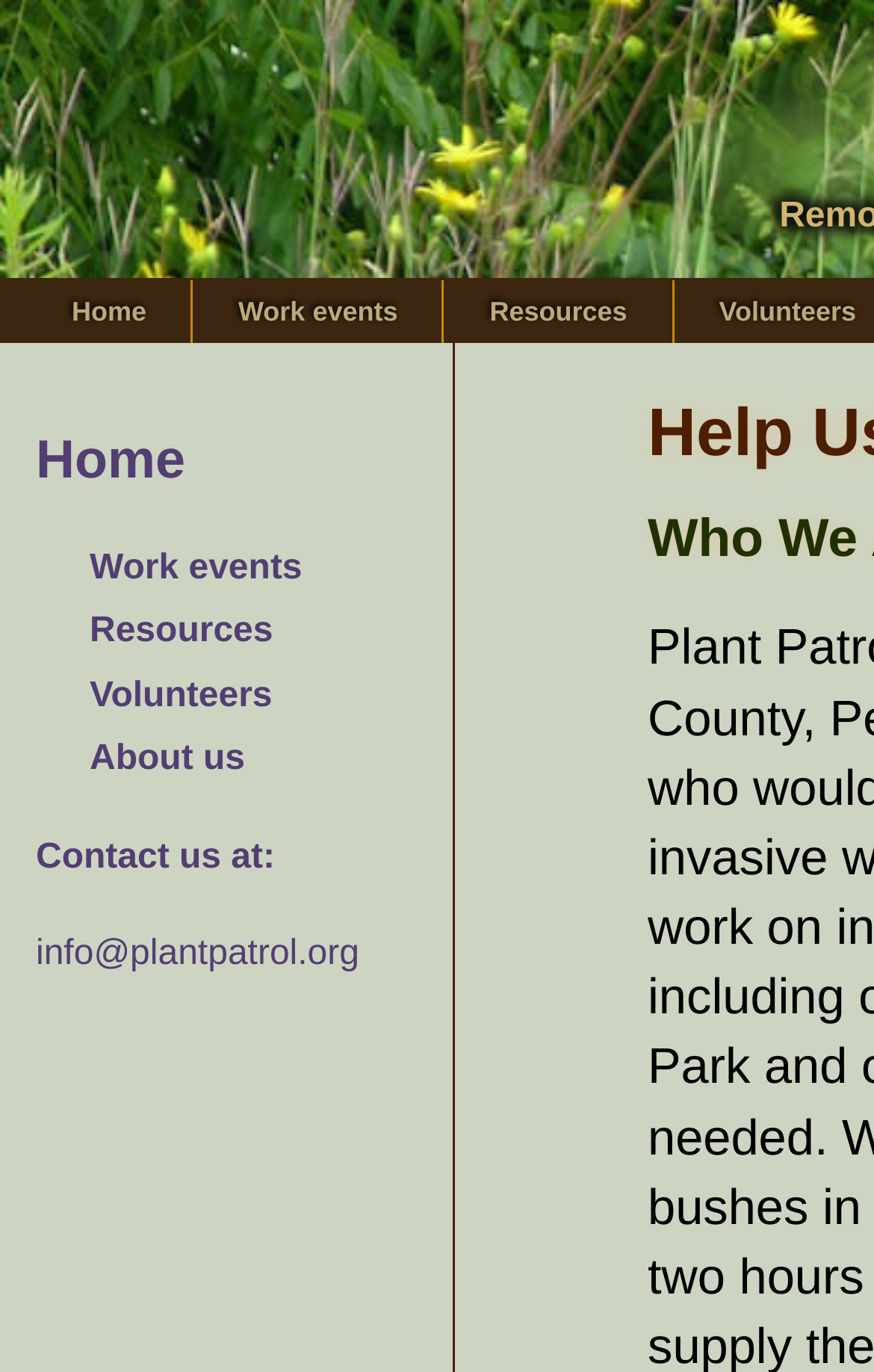Specify the bounding box coordinates of the region I need to click to perform the following instruction: "view work events". The coordinates must be four float numbers in the range of 0 to 1, i.e., [left, top, right, bottom].

[0.221, 0.205, 0.506, 0.251]